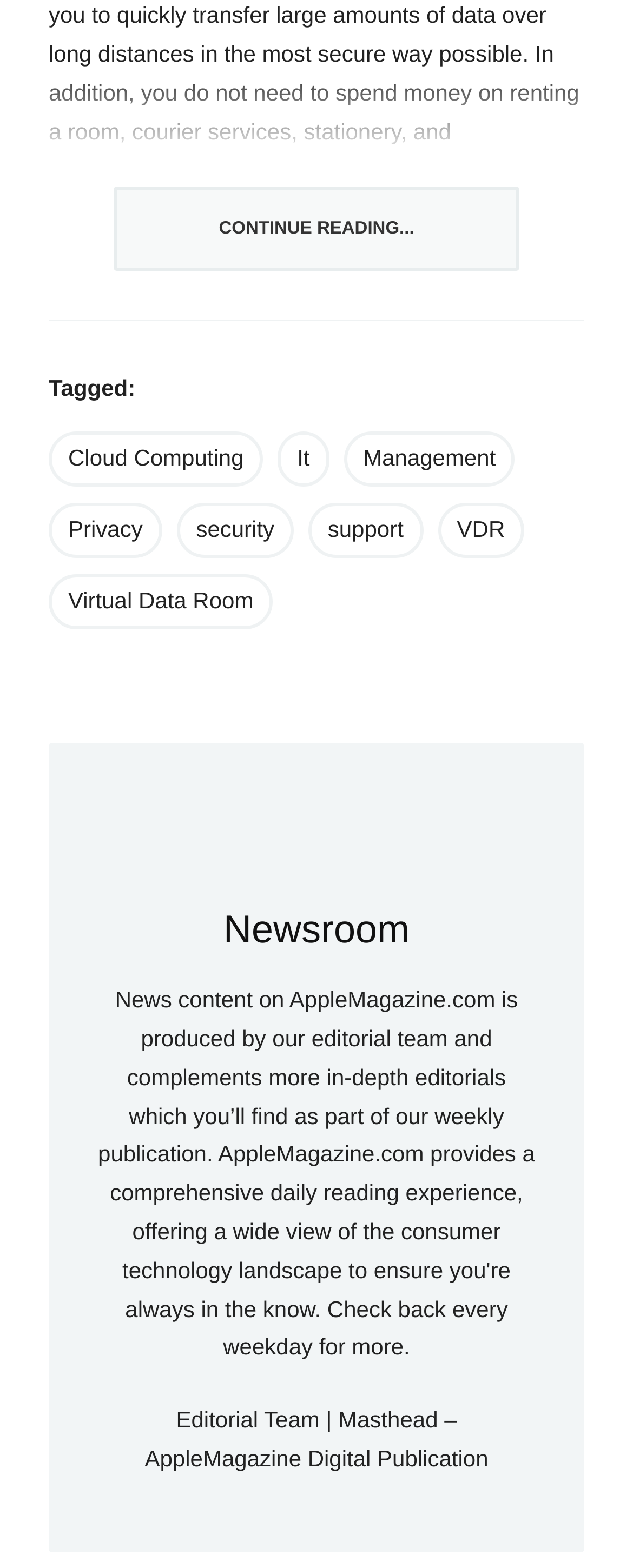Please identify the bounding box coordinates of the clickable region that I should interact with to perform the following instruction: "Read about 'Virtual Data Room'". The coordinates should be expressed as four float numbers between 0 and 1, i.e., [left, top, right, bottom].

[0.077, 0.366, 0.431, 0.401]